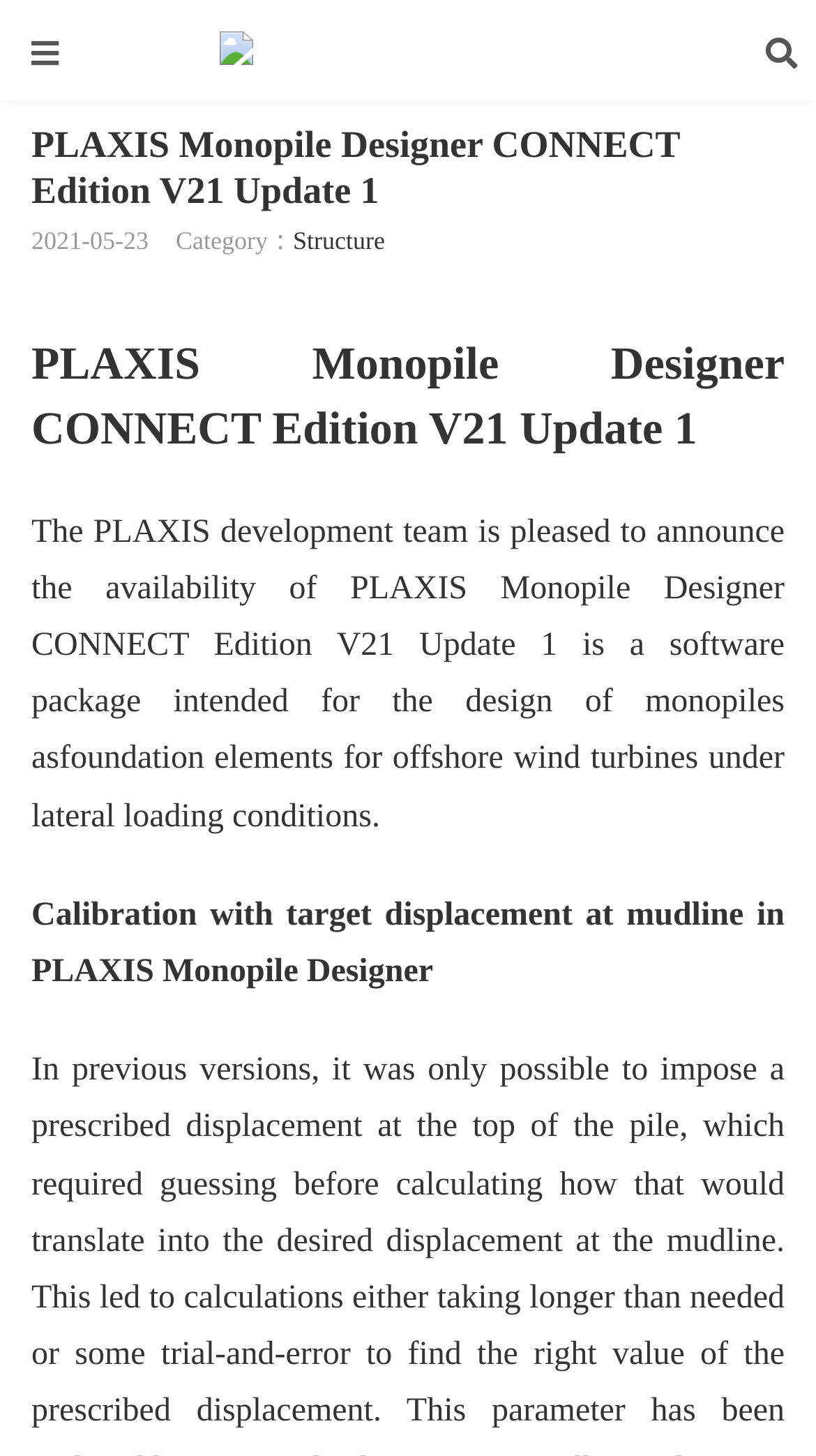What is the purpose of calibration in PLAXIS Monopile Designer?
Using the information from the image, answer the question thoroughly.

The webpage mentions 'Calibration with target displacement at mudline in PLAXIS Monopile Designer', which implies that the purpose of calibration in PLAXIS Monopile Designer is to achieve target displacement at mudline.